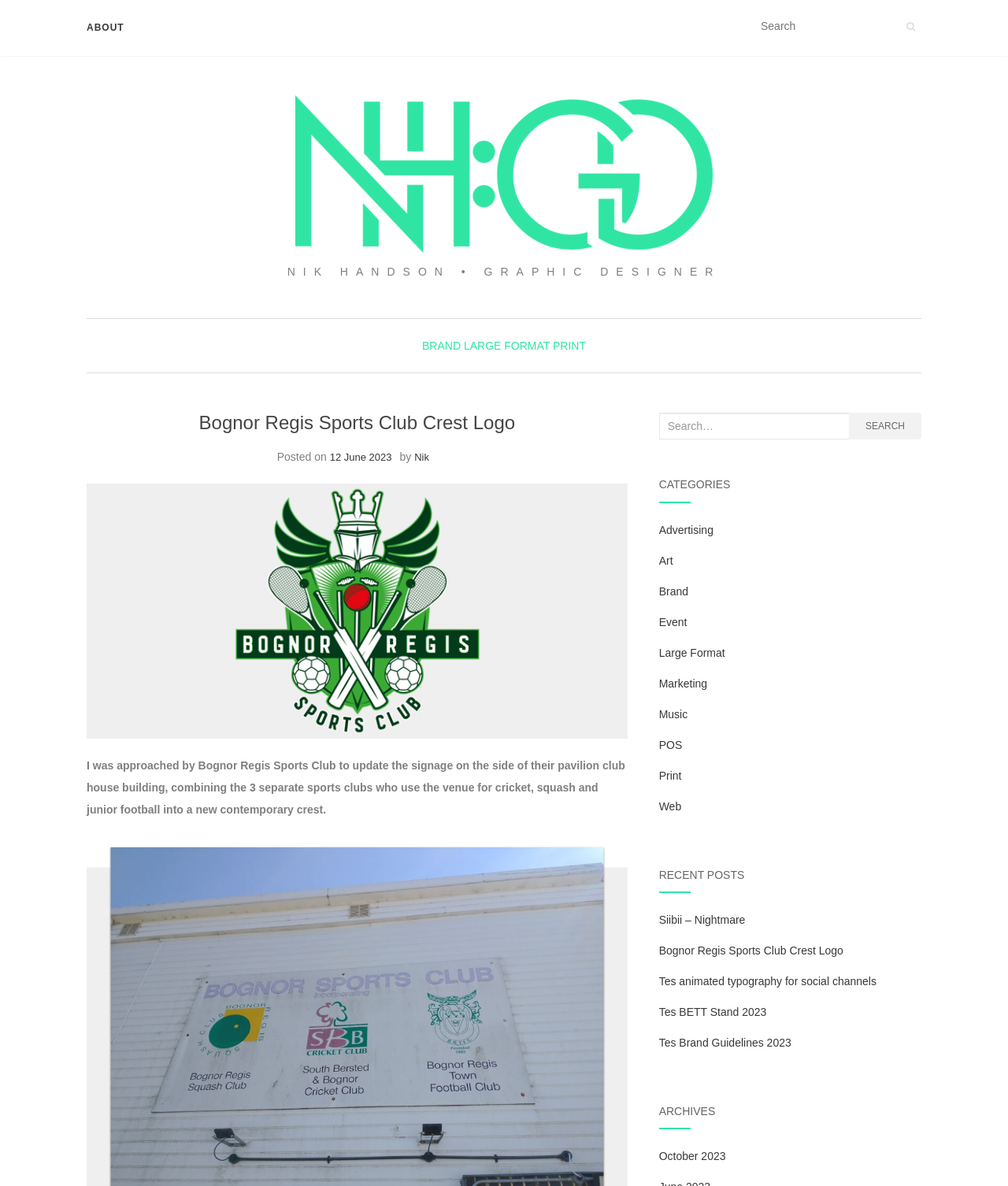Find and specify the bounding box coordinates that correspond to the clickable region for the instruction: "Search for something".

[0.753, 0.012, 0.893, 0.032]